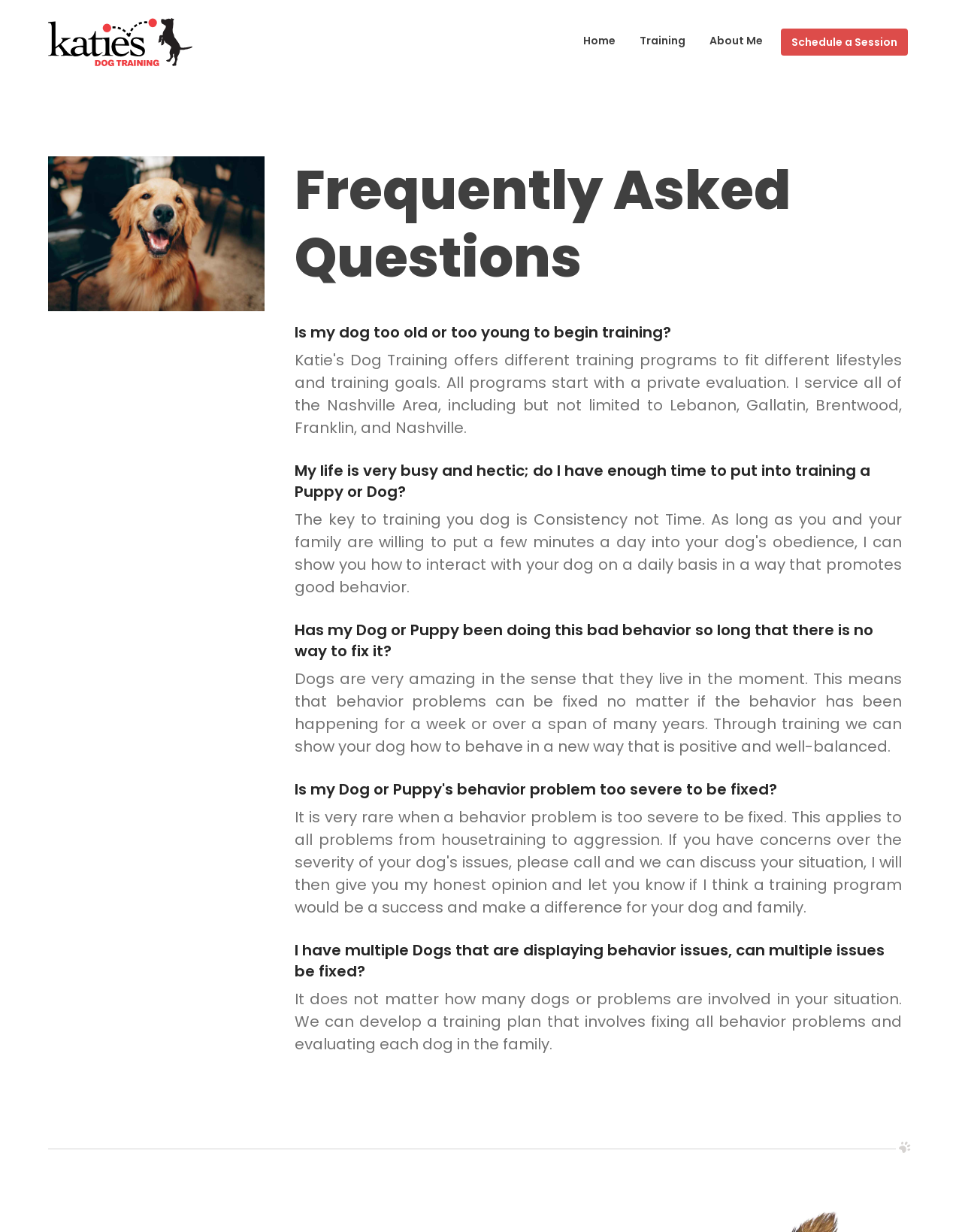Respond with a single word or phrase to the following question:
Can behavior problems be fixed regardless of how long they have been happening?

Yes